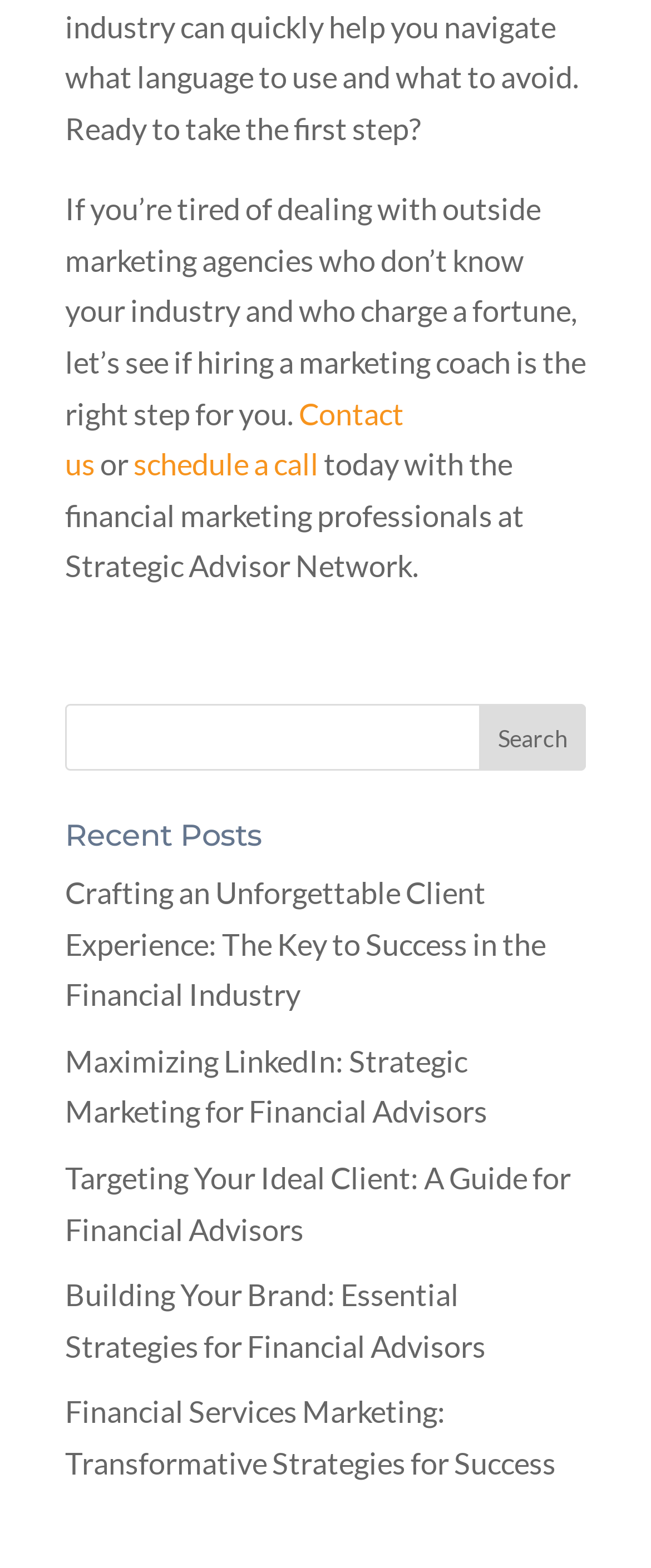Please pinpoint the bounding box coordinates for the region I should click to adhere to this instruction: "Search".

[0.737, 0.449, 0.9, 0.492]